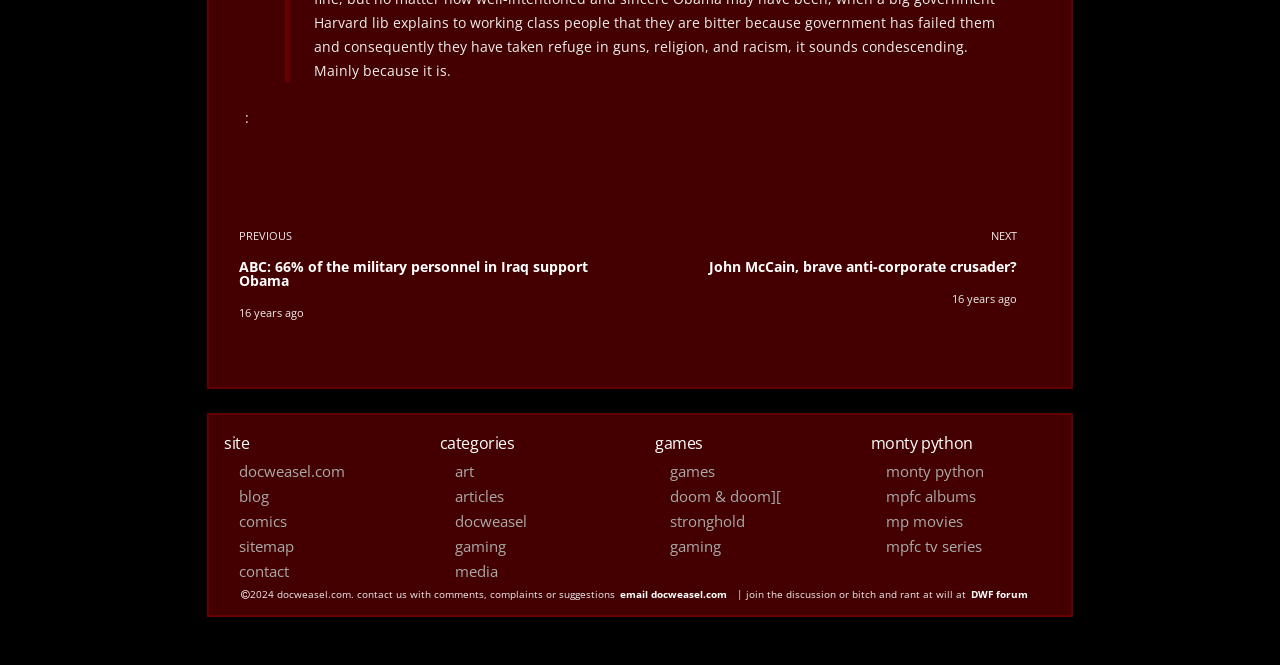Find the bounding box coordinates corresponding to the UI element with the description: "doom & doom][". The coordinates should be formatted as [left, top, right, bottom], with values as floats between 0 and 1.

[0.512, 0.727, 0.657, 0.765]